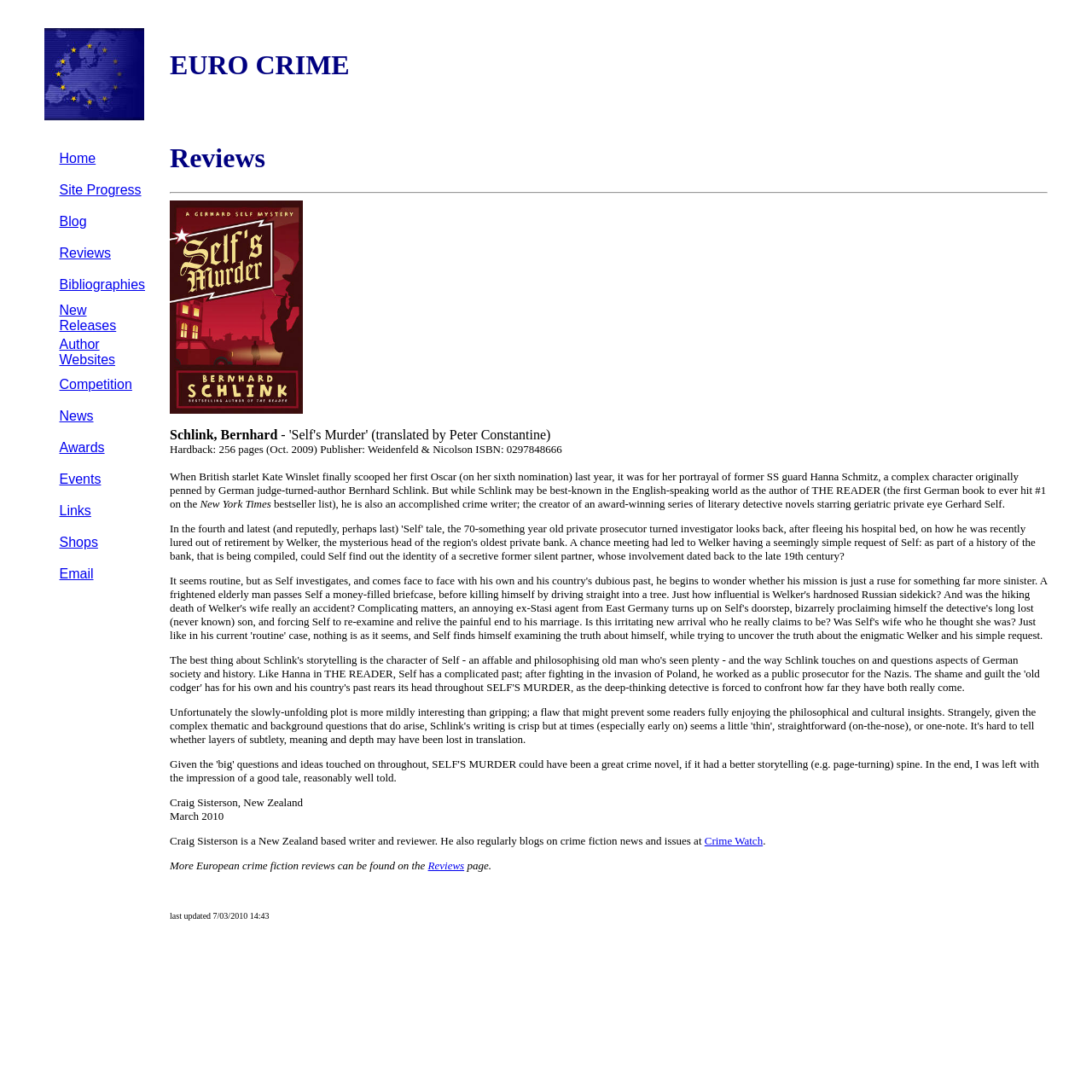Please locate the clickable area by providing the bounding box coordinates to follow this instruction: "Read the review of Self's Murder".

[0.155, 0.13, 0.96, 0.159]